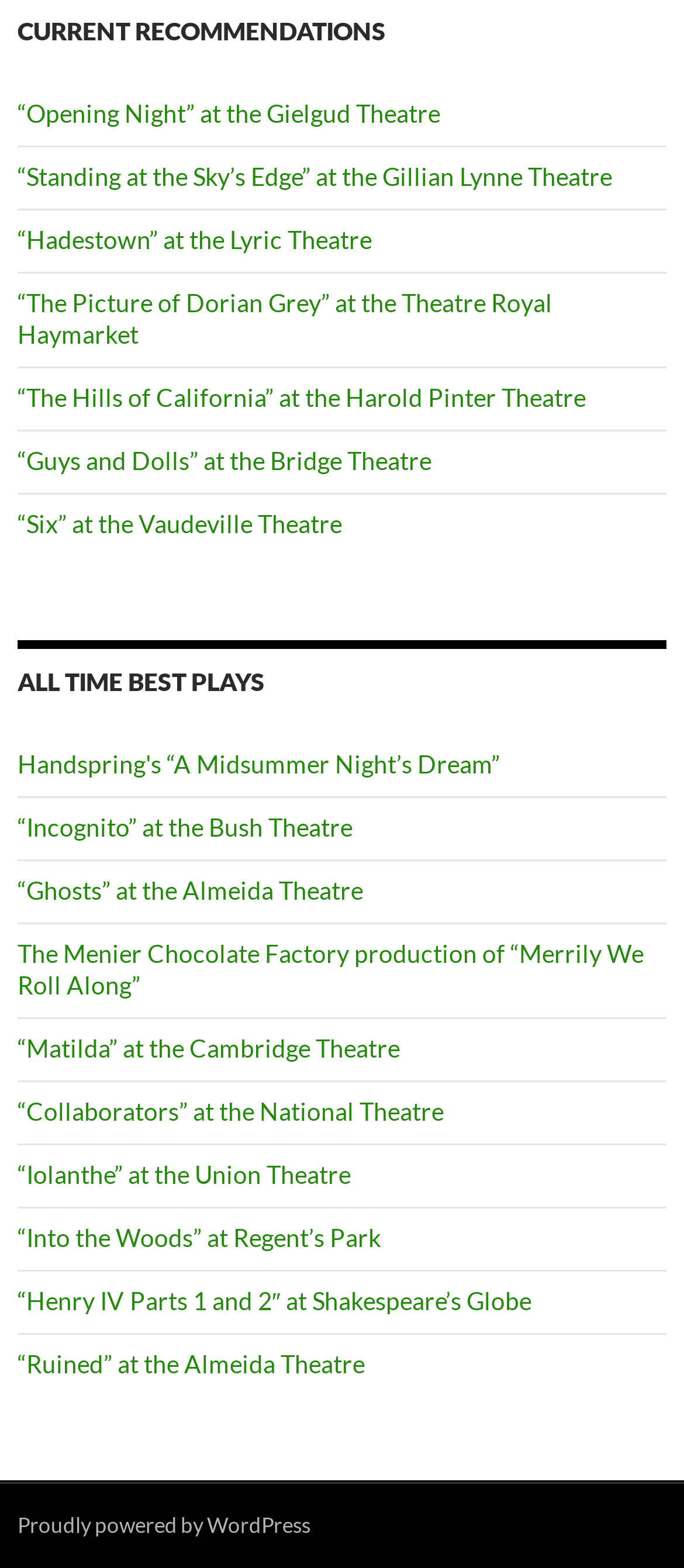Using the element description: "“Matilda” at the Cambridge Theatre", determine the bounding box coordinates for the specified UI element. The coordinates should be four float numbers between 0 and 1, [left, top, right, bottom].

[0.026, 0.659, 0.585, 0.678]